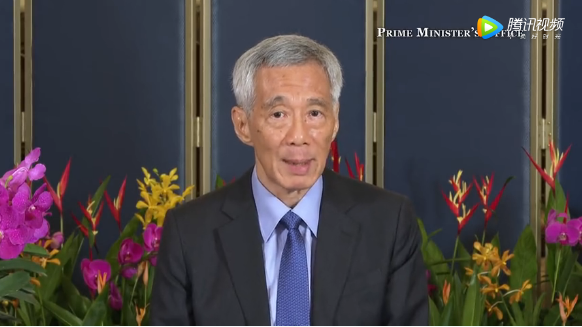What is the likely context of the event?
Answer the question with just one word or phrase using the image.

G20 Global Health Summit